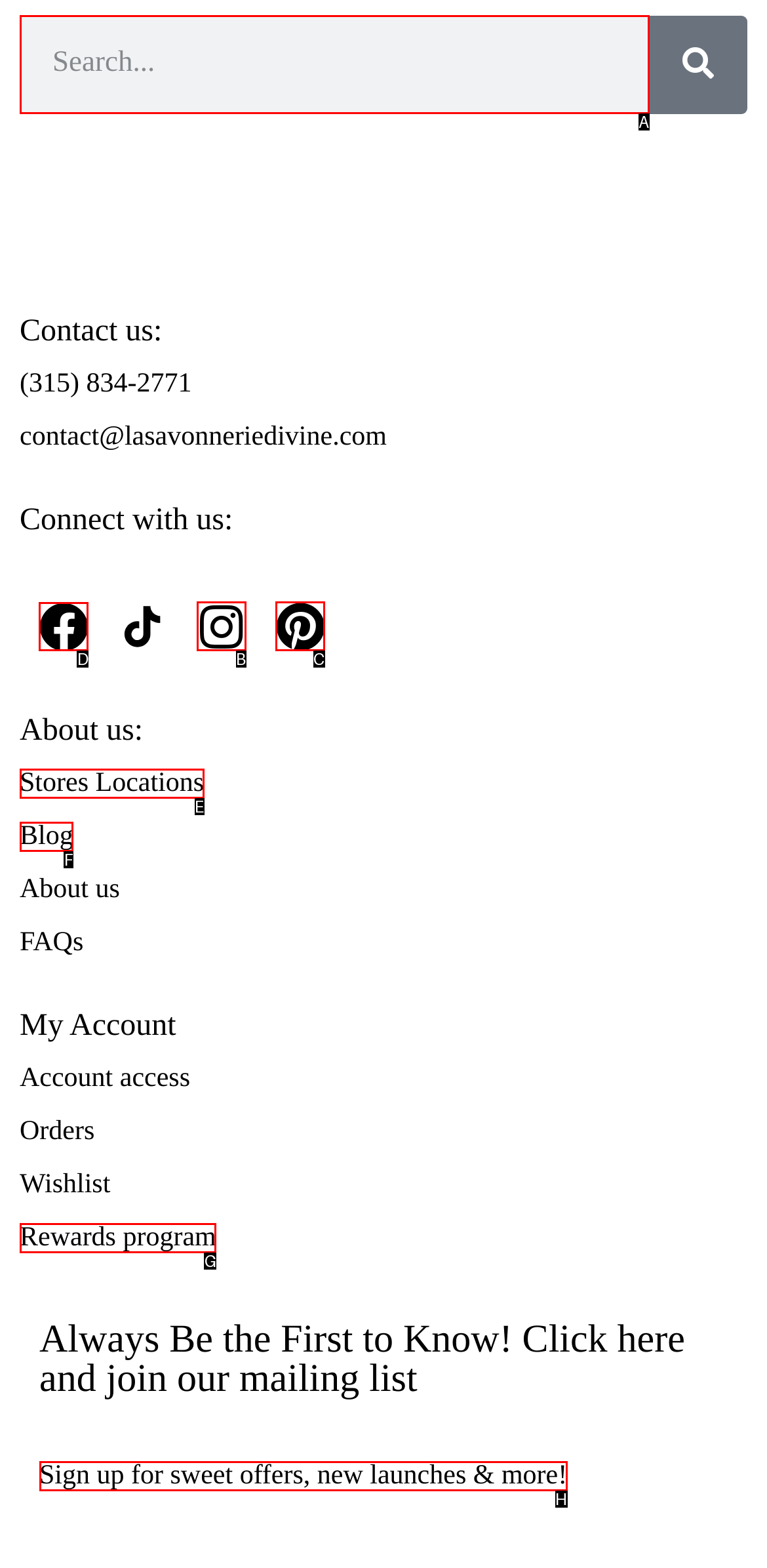Choose the HTML element to click for this instruction: Visit our Facebook page Answer with the letter of the correct choice from the given options.

D